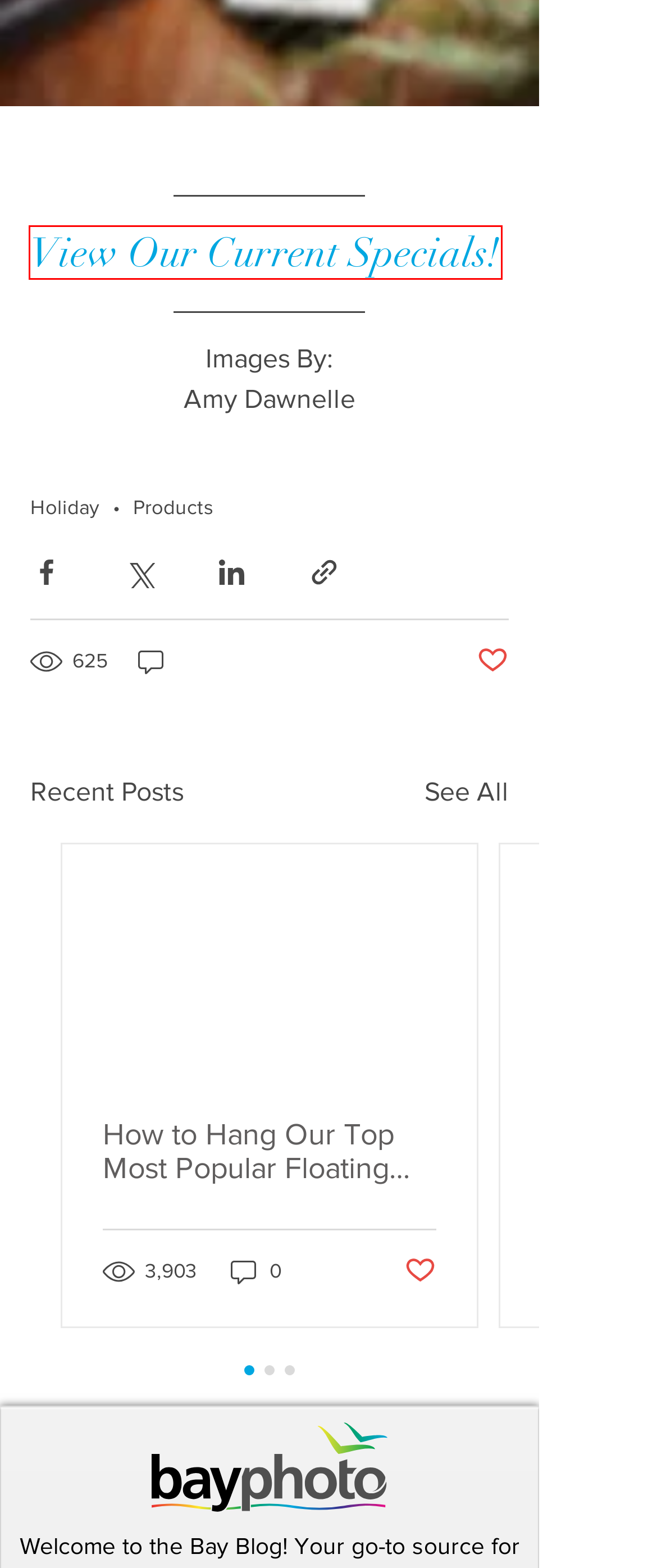Given a screenshot of a webpage with a red bounding box, please pick the webpage description that best fits the new webpage after clicking the element inside the bounding box. Here are the candidates:
A. Holiday Inspiration
B. Back to Basics: The Benefits of Photographic Prints
C. Metal Photo Ornaments, Photo Ornaments Printed on Aluminum | Bay Photo Lab
D. Products
E. 5 Tips for Mastering the Art of Canvas Gallery Wraps
F. Professional Photo Printing Products & Services | Bay Photo Lab
G. Coupons, Special Offers & Deals - Official Verified Promo Discount Codes | Bay Photo Lab
H. Accessibility Statement | Bay Photo Lab

G